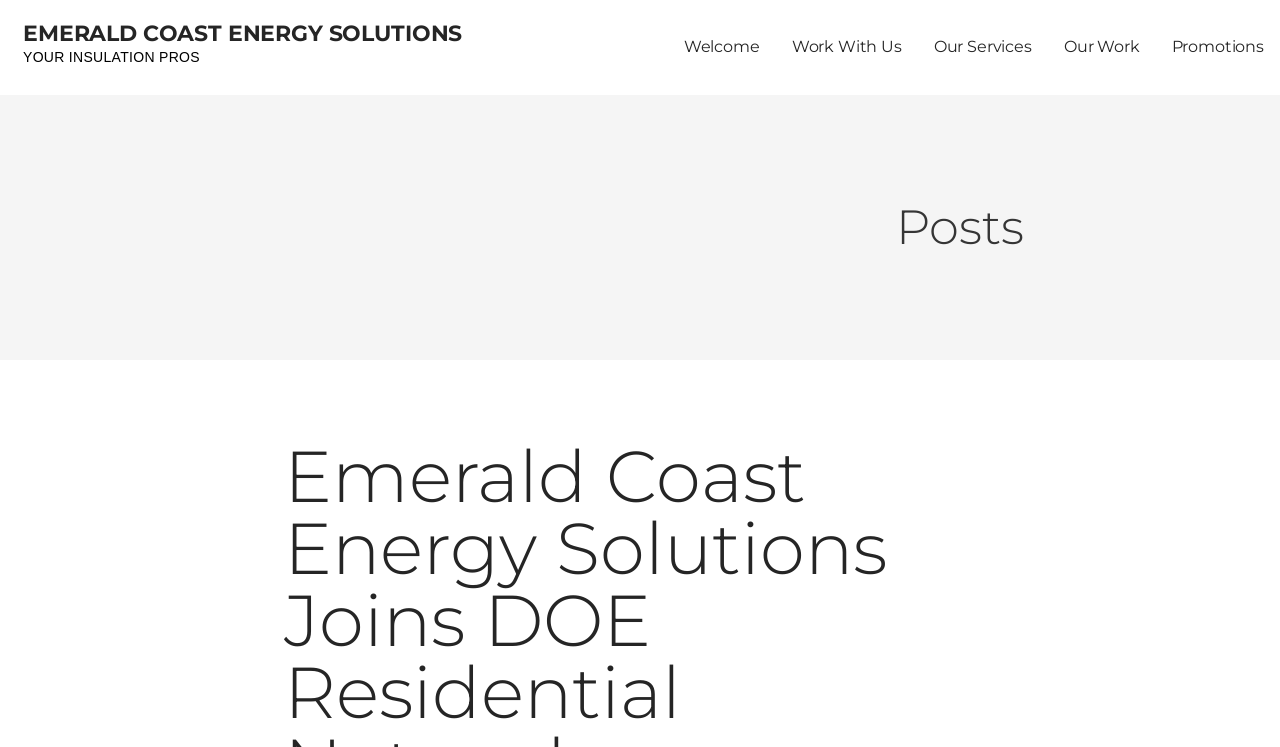Provide a brief response to the question below using one word or phrase:
How many main navigation links are there?

5